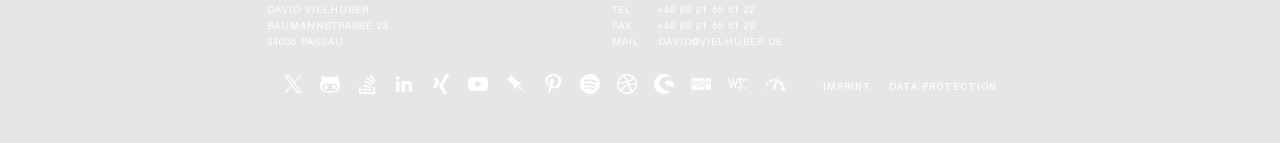How many social media links are there?
Using the image provided, answer with just one word or phrase.

9